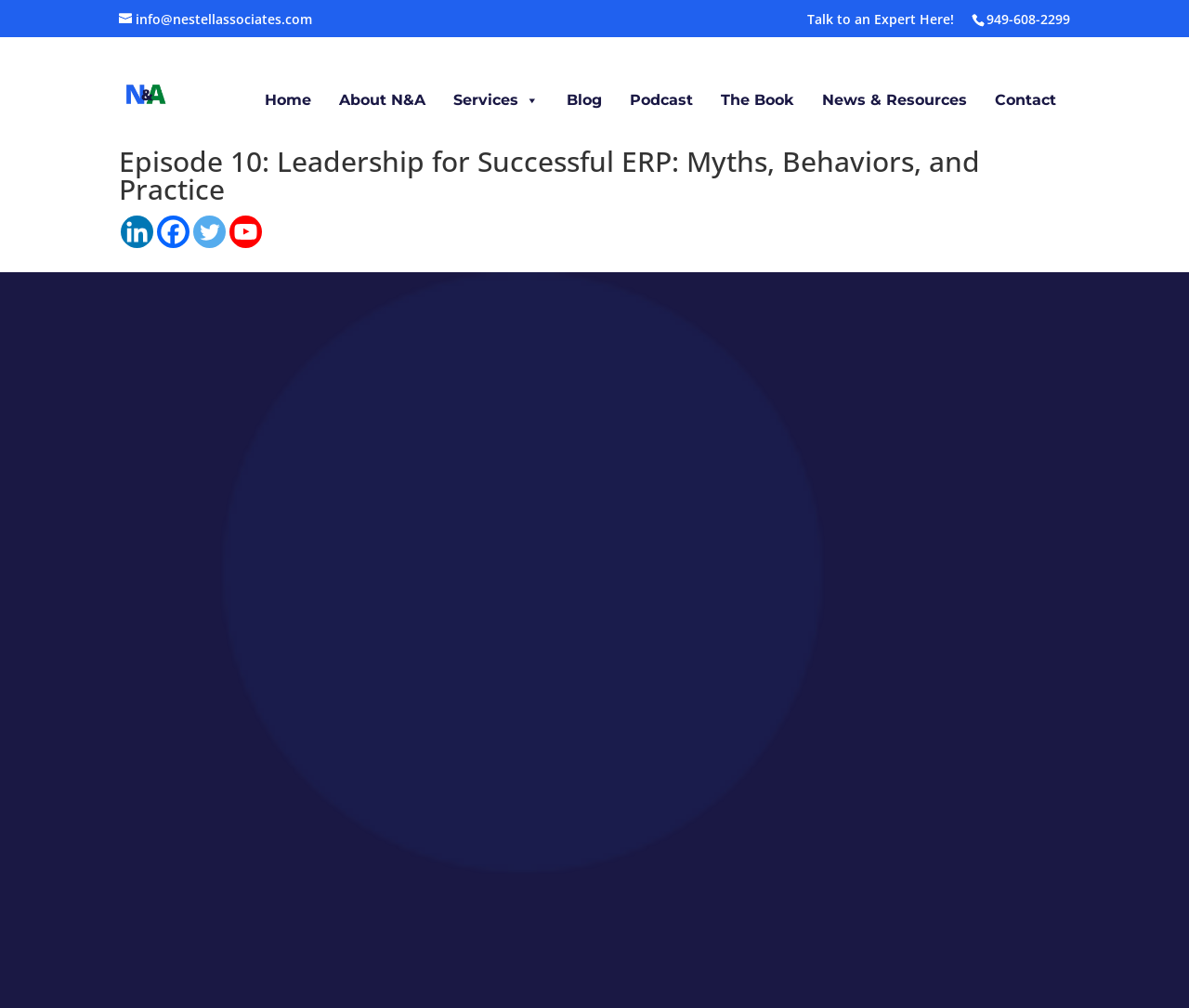Please find the bounding box coordinates of the element that you should click to achieve the following instruction: "Read the blog". The coordinates should be presented as four float numbers between 0 and 1: [left, top, right, bottom].

[0.465, 0.078, 0.518, 0.121]